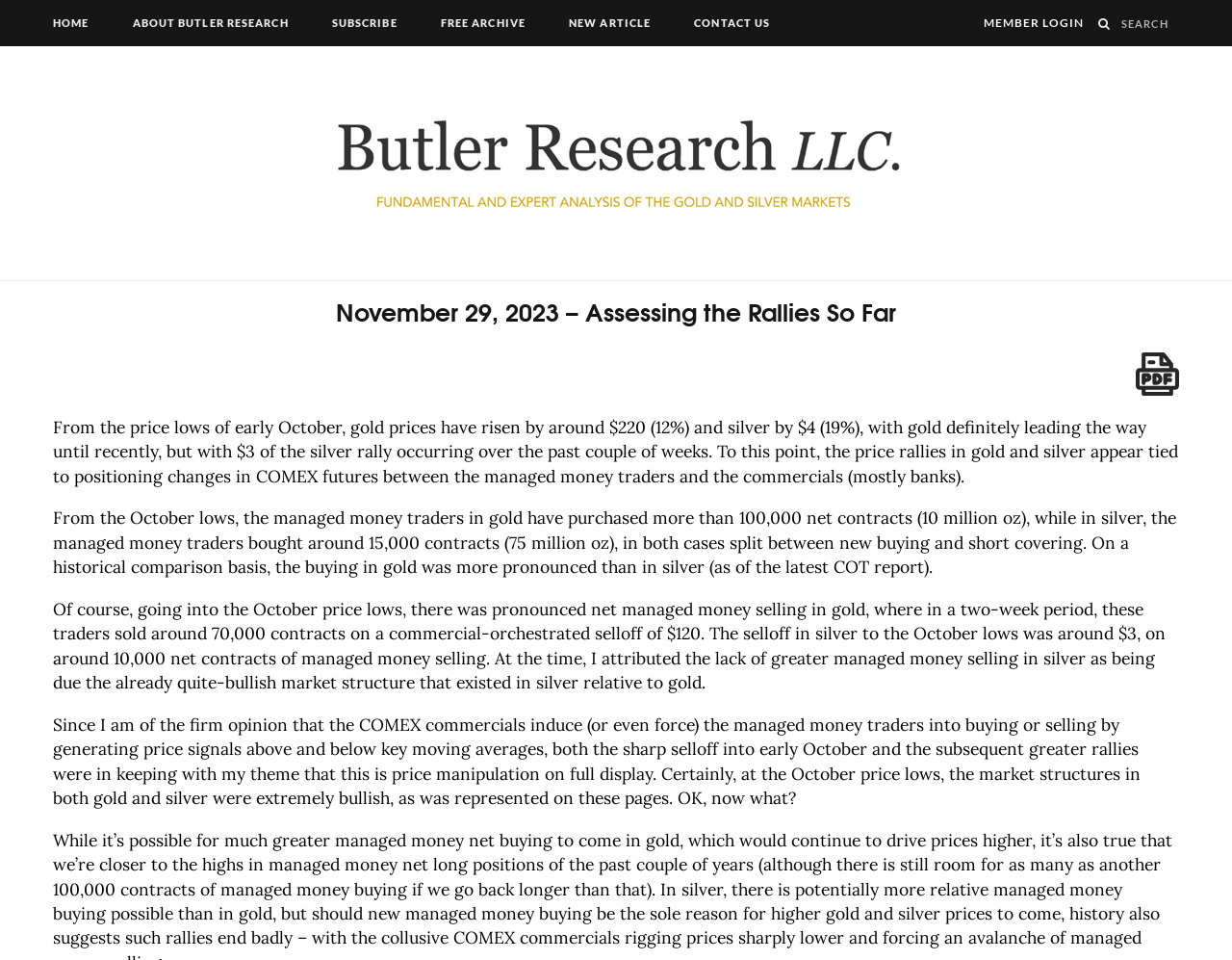Locate the bounding box coordinates of the element that should be clicked to execute the following instruction: "Login as a member".

[0.798, 0.016, 0.88, 0.031]